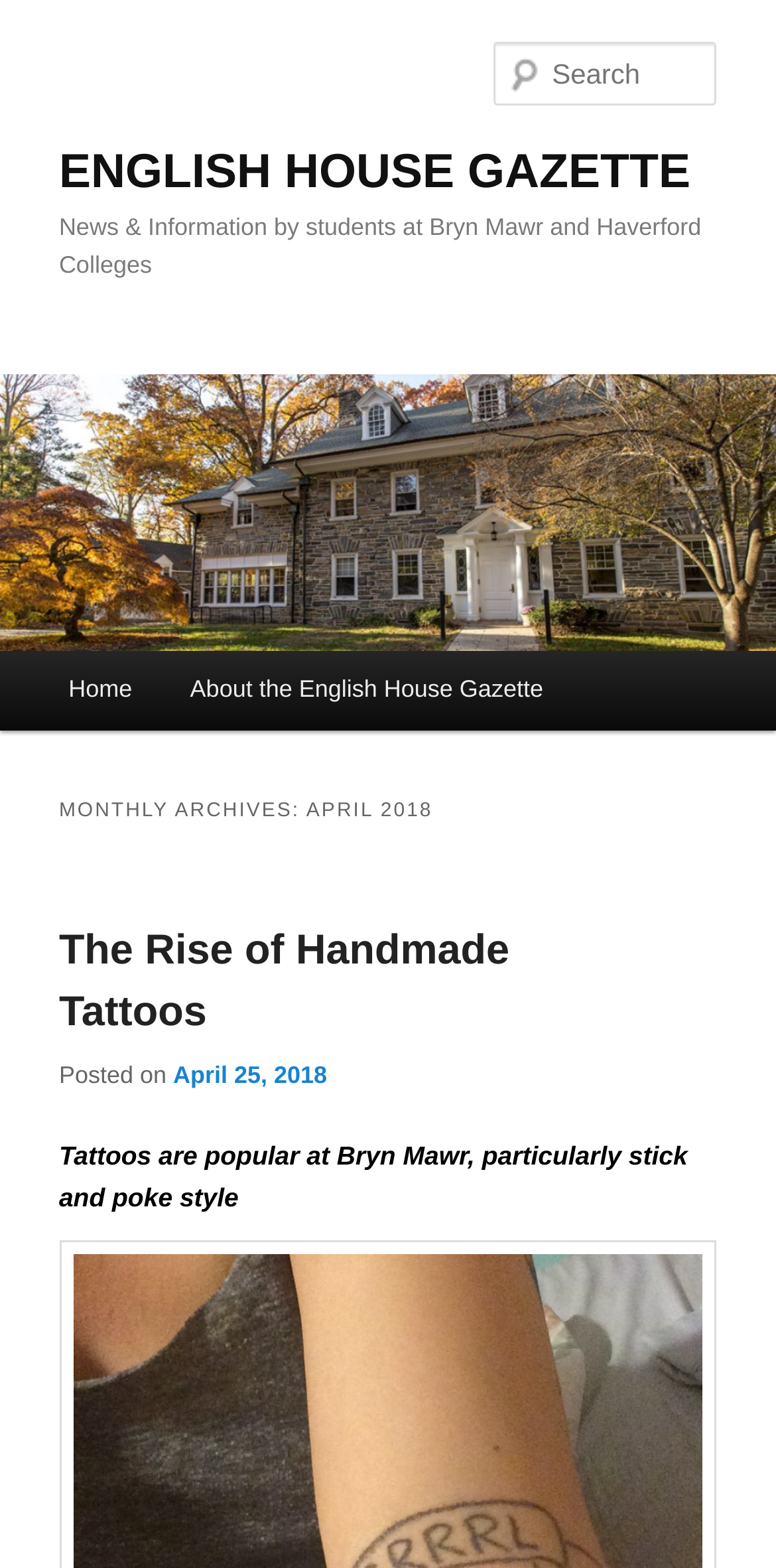From the image, can you give a detailed response to the question below:
What is the date of the article?

I determined the answer by looking at the link element with the text 'April 25, 2018' which is associated with the time element, indicating that it is the date of the article.